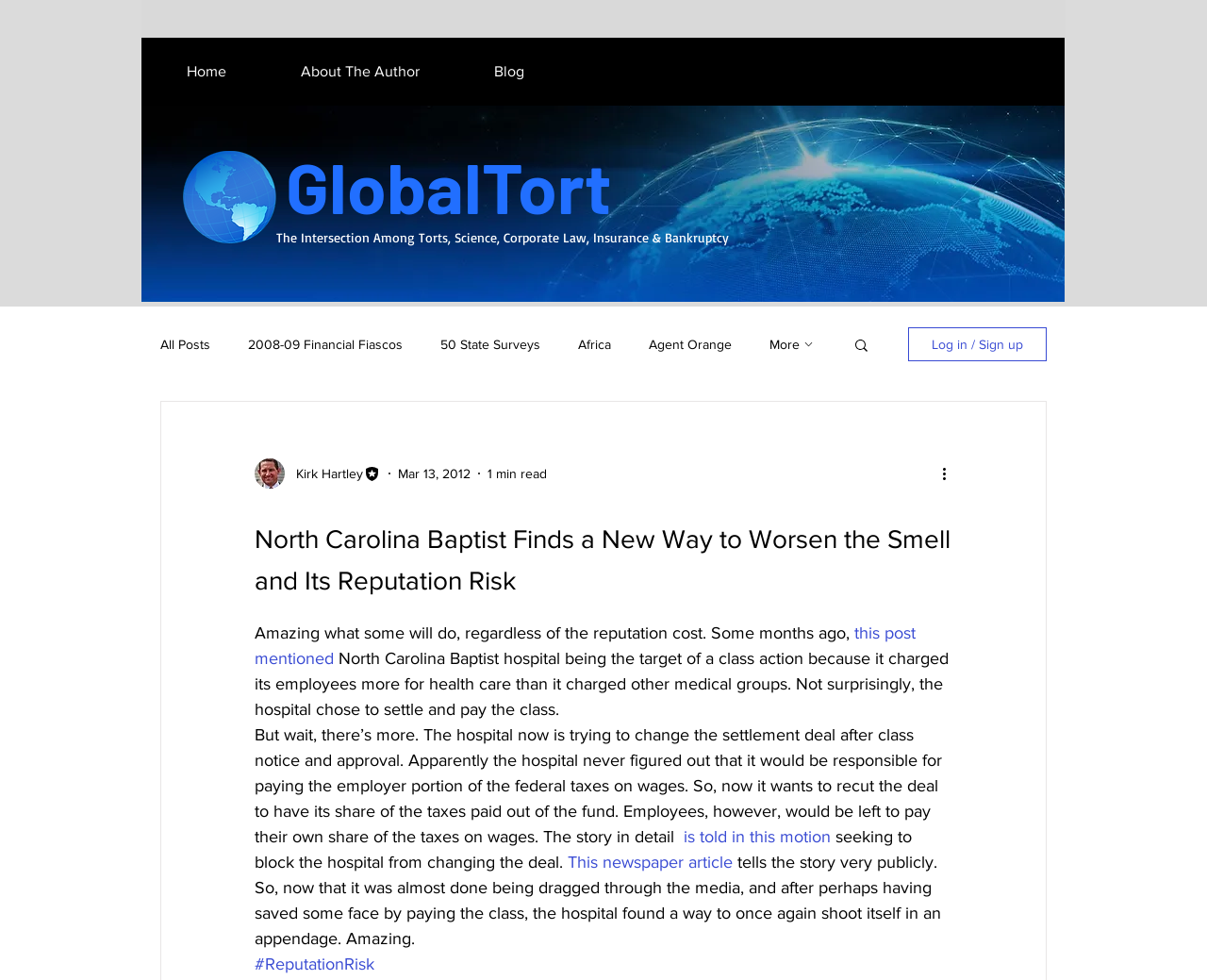How long does it take to read the article?
Please elaborate on the answer to the question with detailed information.

The time it takes to read the article is mentioned as '1 min read' below the author's name and date, indicating that the article can be read in one minute.